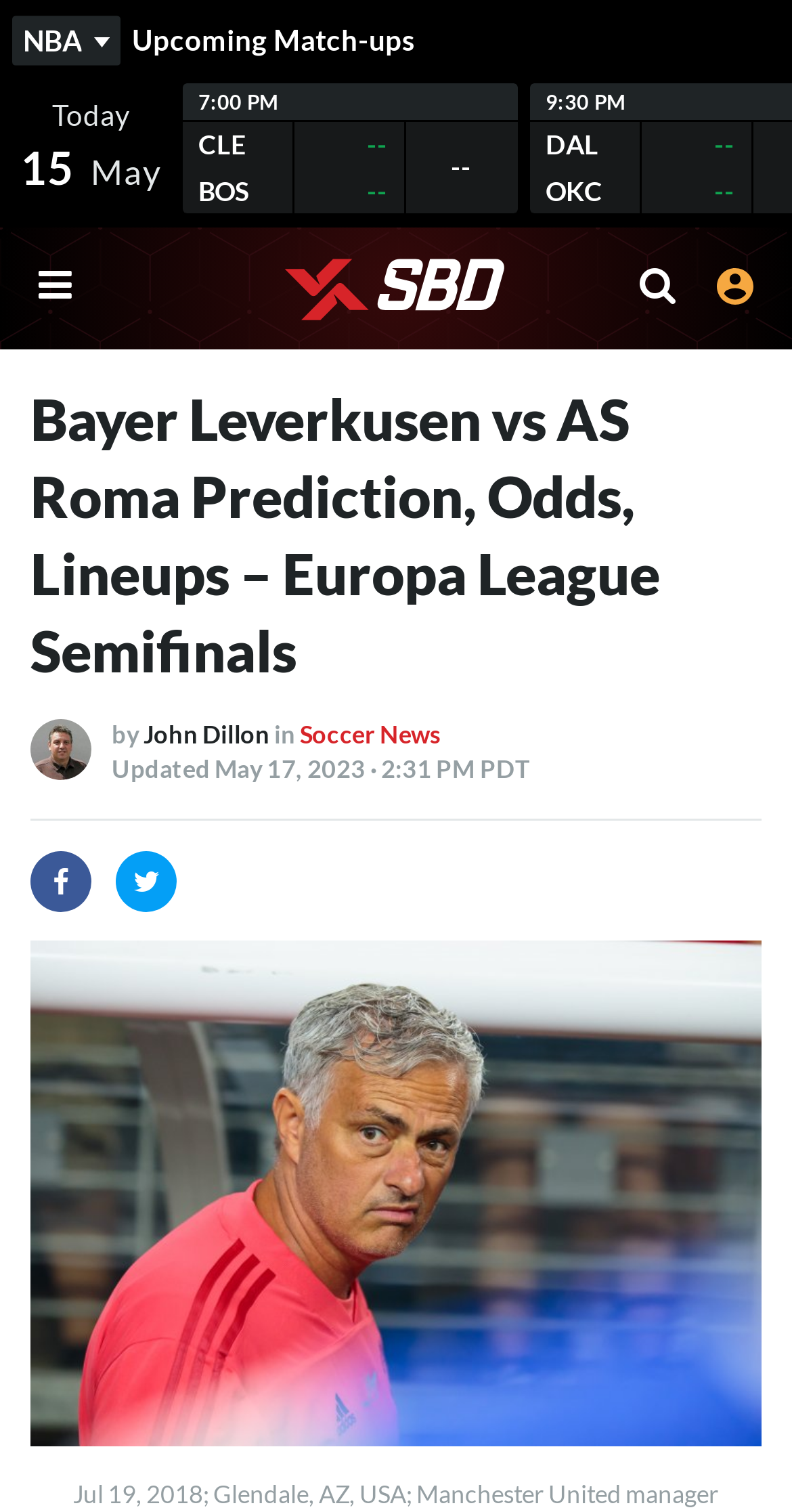Give the bounding box coordinates for the element described as: "John Dillon".

[0.181, 0.476, 0.341, 0.496]